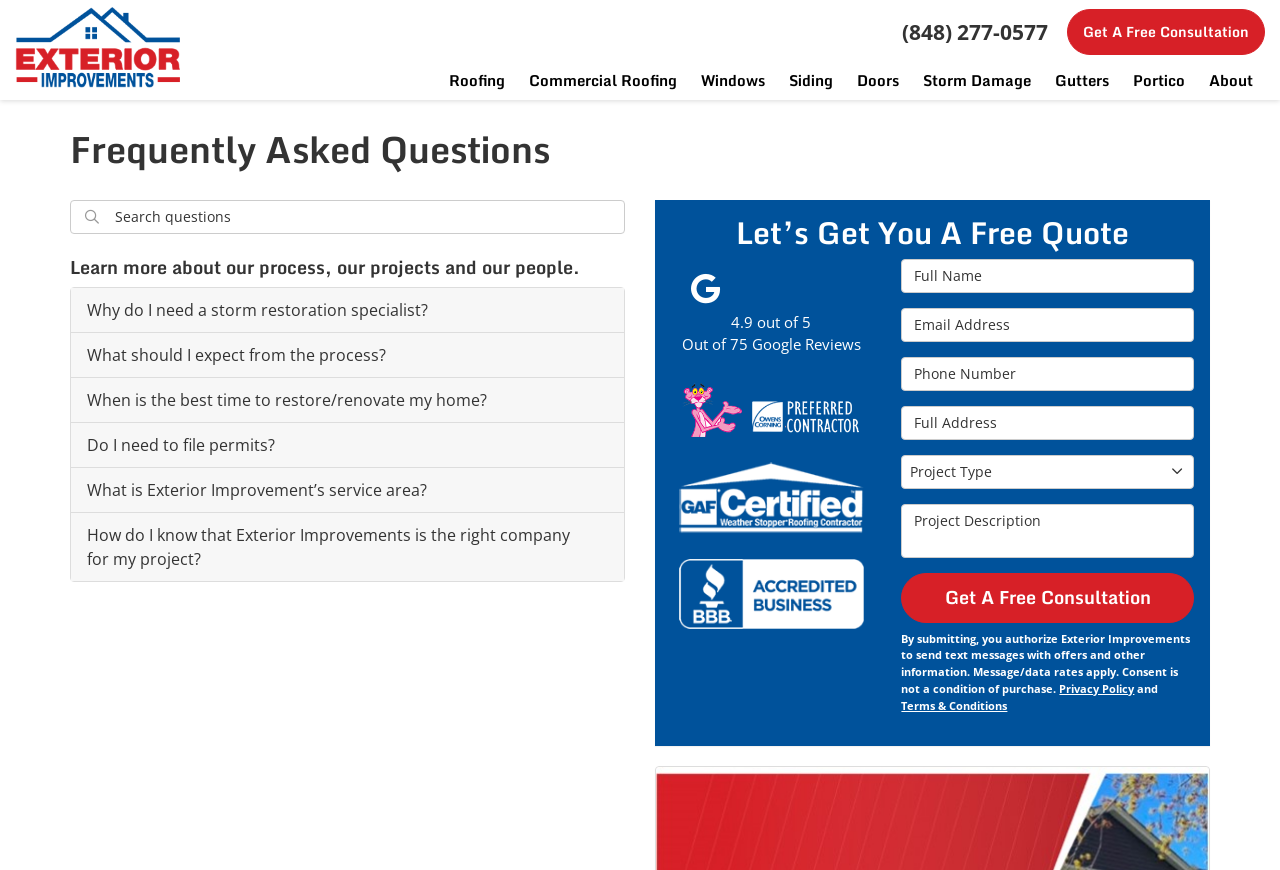Give a comprehensive overview of the webpage, including key elements.

This webpage is about Exterior Improvements, a company that provides exterior home improvement services. At the top left corner, there is a logo of Exterior Improvements, and next to it, a phone number is displayed. On the top right corner, there is a "Get A Free Consultation" button. Below the logo, there is a horizontal menu bar with several buttons, including "Roofing", "Commercial Roofing", "Windows", "Siding", "Doors", "Storm Damage", "Gutters", "Portico", and "About".

The main content of the webpage is divided into two sections. The left section has a heading "Frequently Asked Questions" and a search bar where users can search for questions. Below the search bar, there are several tabs with questions related to Exterior Improvements' services, such as "Why do I need a storm restoration specialist?" and "What is Exterior Improvement’s service area?". Each tab has a button that can be expanded to reveal the answer to the question.

The right section of the webpage has a heading "Let’s Get You A Free Quote" and a form where users can fill in their information to get a free quote. The form includes fields for full name, email address, phone number, full address, project type, and project description. There is also a "Get A Free Consultation" button at the bottom of the form.

Below the form, there are several logos of companies that Exterior Improvements partners with, including Owens Corning, GAF, and BBB. There is also a section that displays Exterior Improvements' rating, which is 4.9 out of 5, based on 75 Google reviews. At the bottom of the webpage, there are links to Exterior Improvements' privacy policy and terms and conditions.